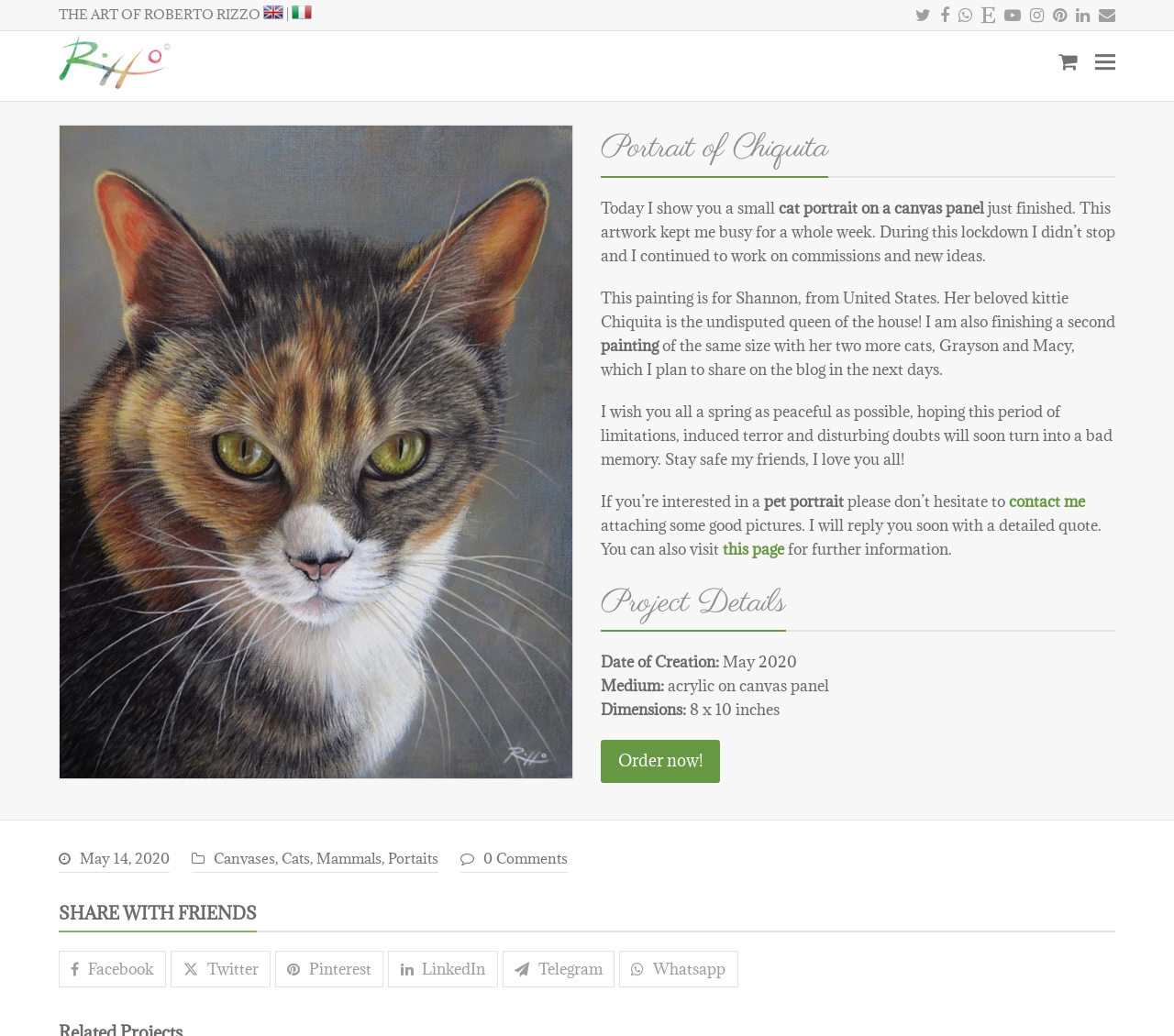Answer the question below in one word or phrase:
What is the medium of the artwork?

Acrylic on canvas panel